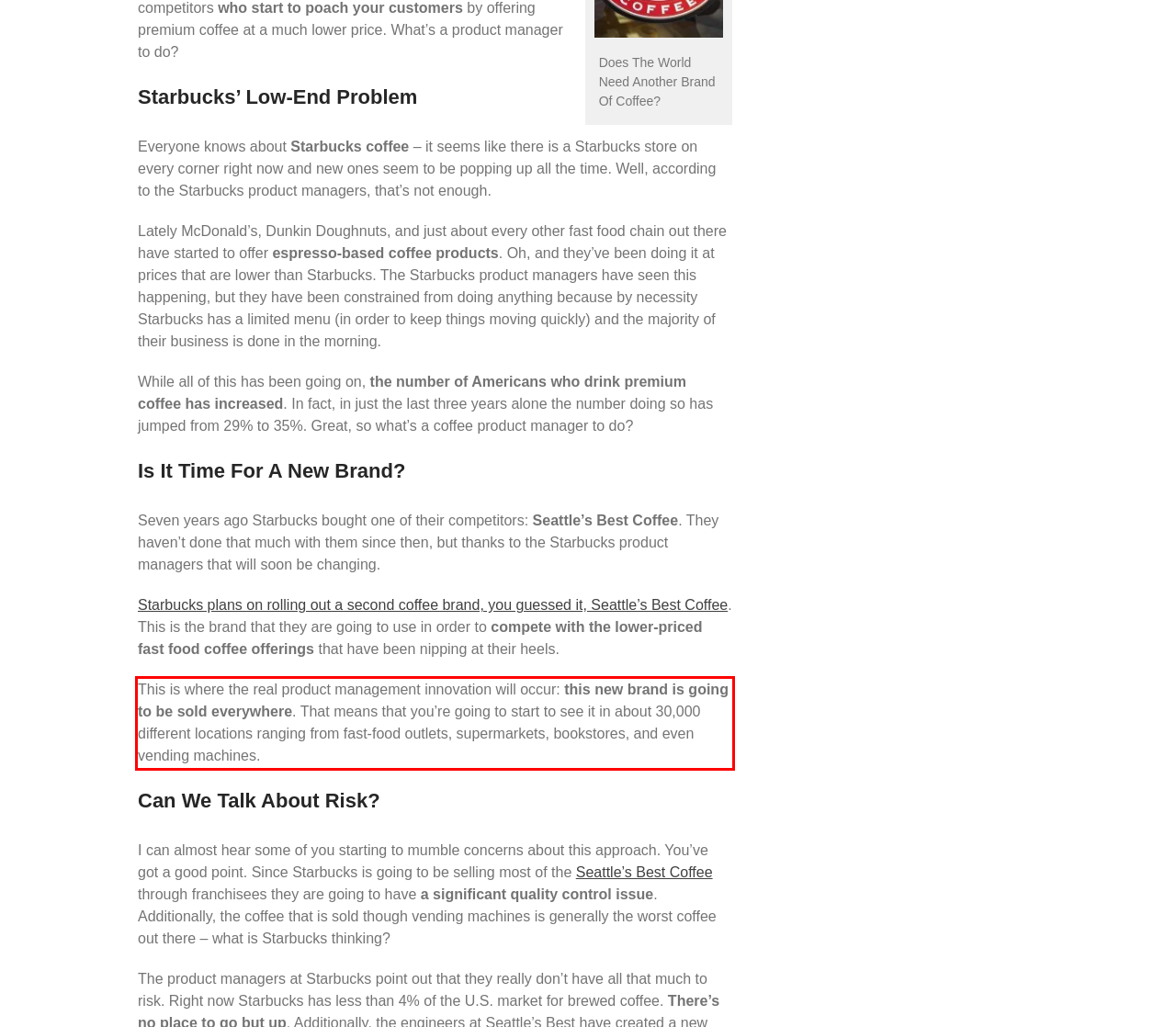You have a screenshot of a webpage with a red bounding box. Identify and extract the text content located inside the red bounding box.

This is where the real product management innovation will occur: this new brand is going to be sold everywhere. That means that you’re going to start to see it in about 30,000 different locations ranging from fast-food outlets, supermarkets, bookstores, and even vending machines.